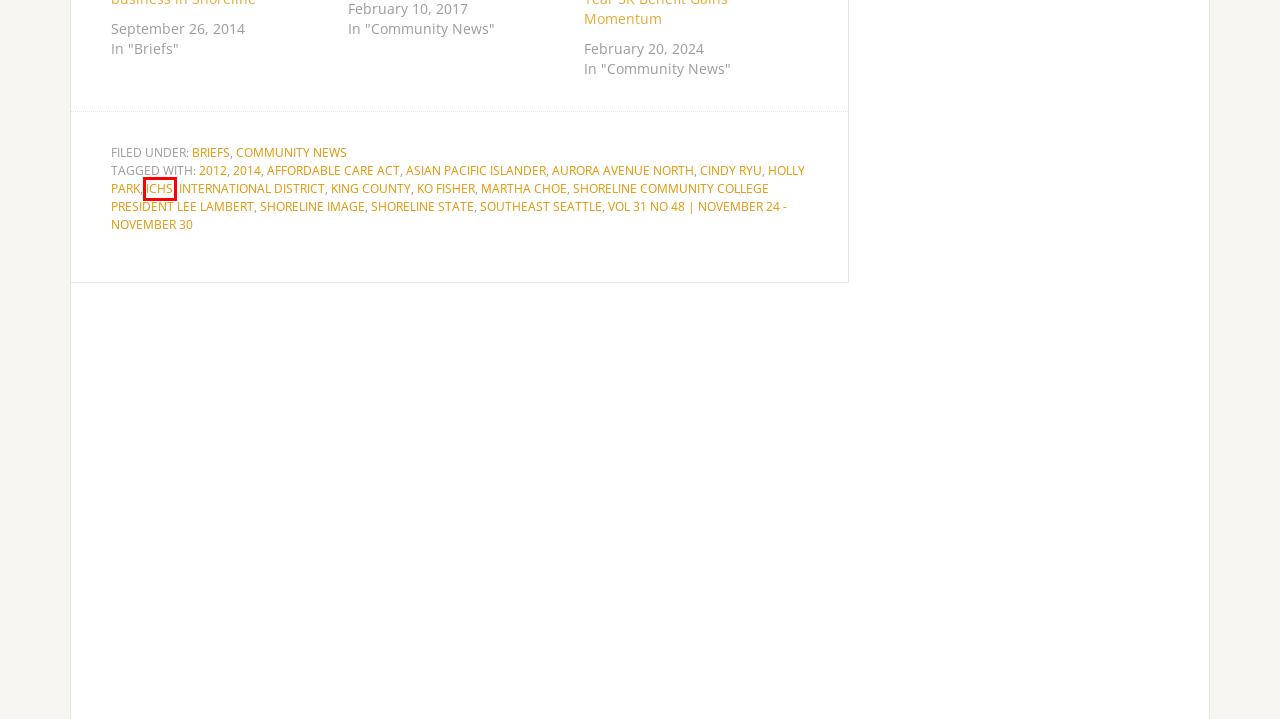Examine the screenshot of a webpage with a red bounding box around a specific UI element. Identify which webpage description best matches the new webpage that appears after clicking the element in the red bounding box. Here are the candidates:
A. ICHS
B. Cindy Ryu
C. Shoreline Community College President Lee Lambert
D. 2014
E. 2012
F. Martha Choe
G. Shoreline State
H. Affordable Care Act

A